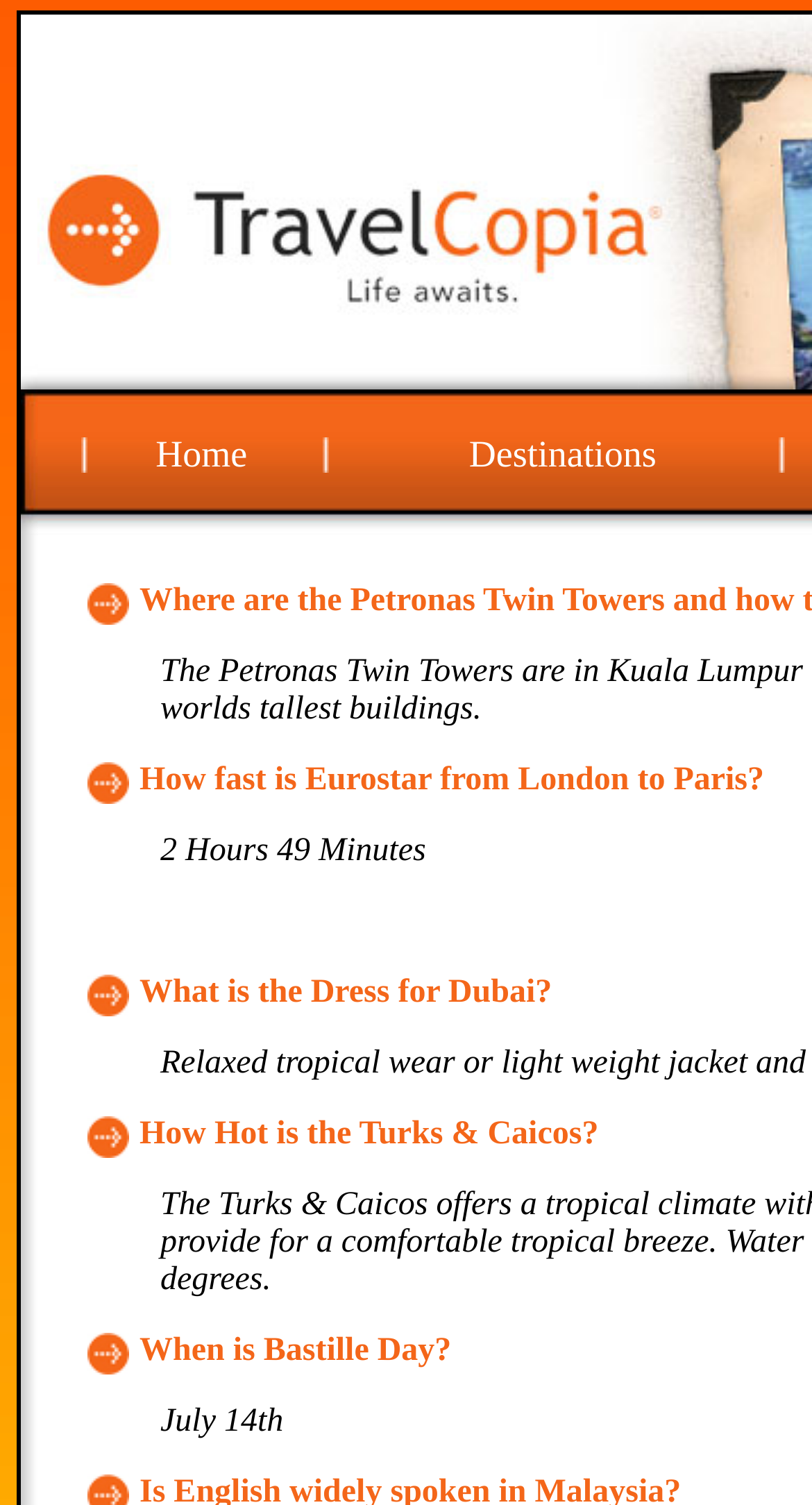Provide an in-depth caption for the webpage.

The webpage appears to be a travel-related website, with a focus on providing information and answers to travel-related questions. At the top of the page, there is a navigation menu with four tabs: "Home", "Destinations", and two others that are not labeled. Each tab has an accompanying image.

Below the navigation menu, there are four sections of text, each posing a travel-related question. The questions are "How fast is Eurostar from London to Paris?", "What is the Dress for Dubai?", "How Hot is the Turks & Caicos?", and "When is Bastille Day?". Each question is followed by a brief answer, with the answer to the first question being "2 Hours 49 Minutes", and the answer to the last question being "July 14th".

The questions and answers are arranged in a vertical column, with each section separated by a small gap. The text is centered on the page, with a moderate font size. There are no images other than the ones accompanying the navigation tabs. Overall, the page has a simple and clean layout, with a focus on providing concise and useful travel information.